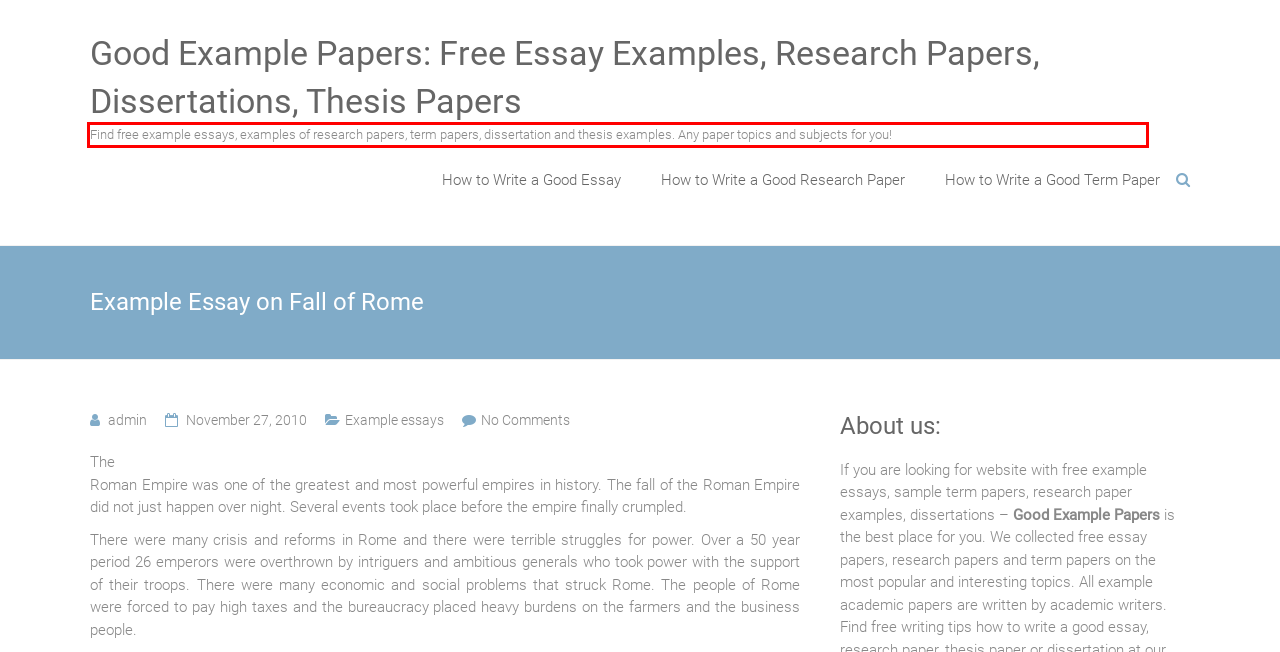Observe the screenshot of the webpage, locate the red bounding box, and extract the text content within it.

Find free example essays, examples of research papers, term papers, dissertation and thesis examples. Any paper topics and subjects for you!